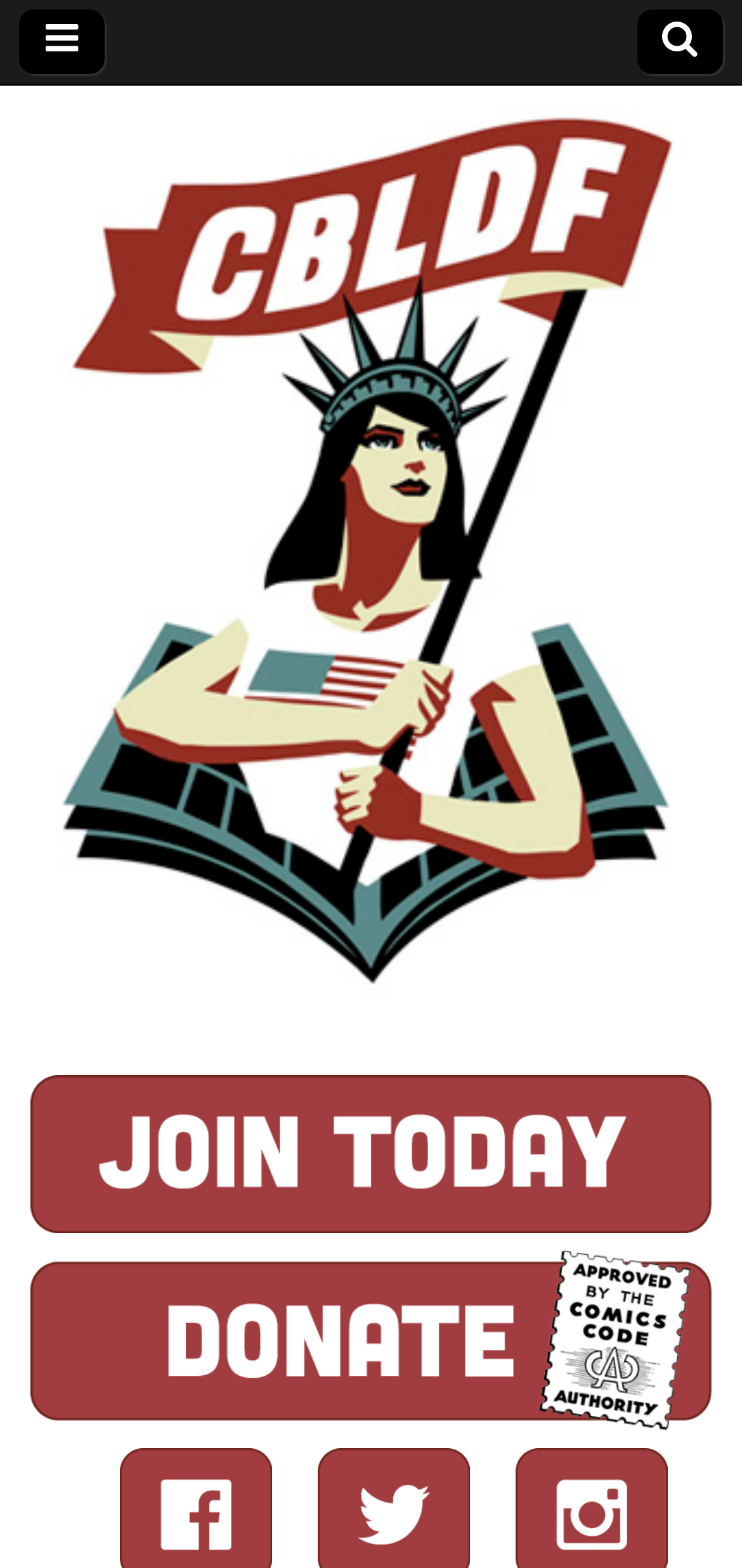Please provide a short answer using a single word or phrase for the question:
What is the logo of the organization?

Comic Book Legal Defense Fund